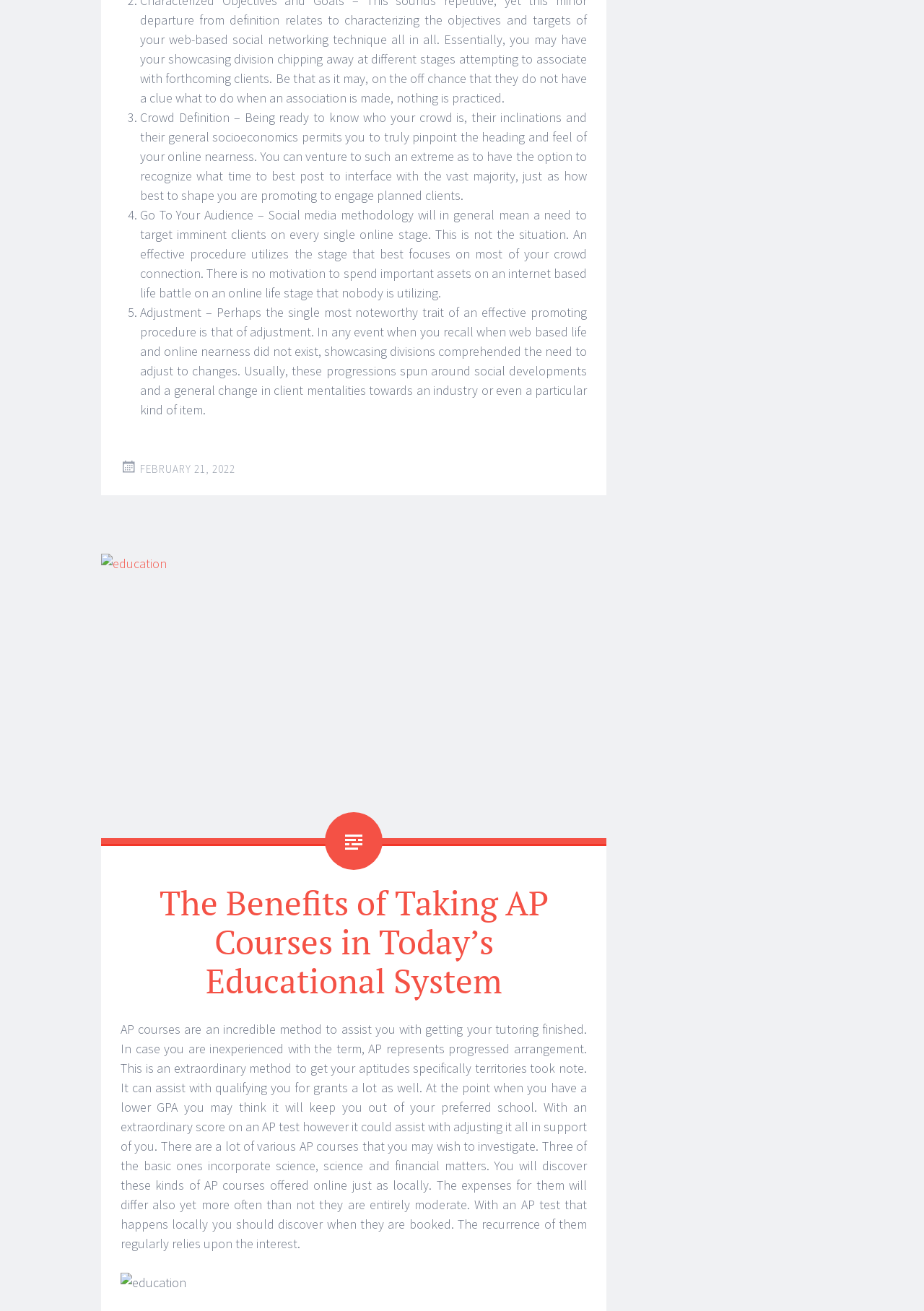What is the date mentioned in the footer?
Based on the image, provide a one-word or brief-phrase response.

FEBRUARY 21, 2022